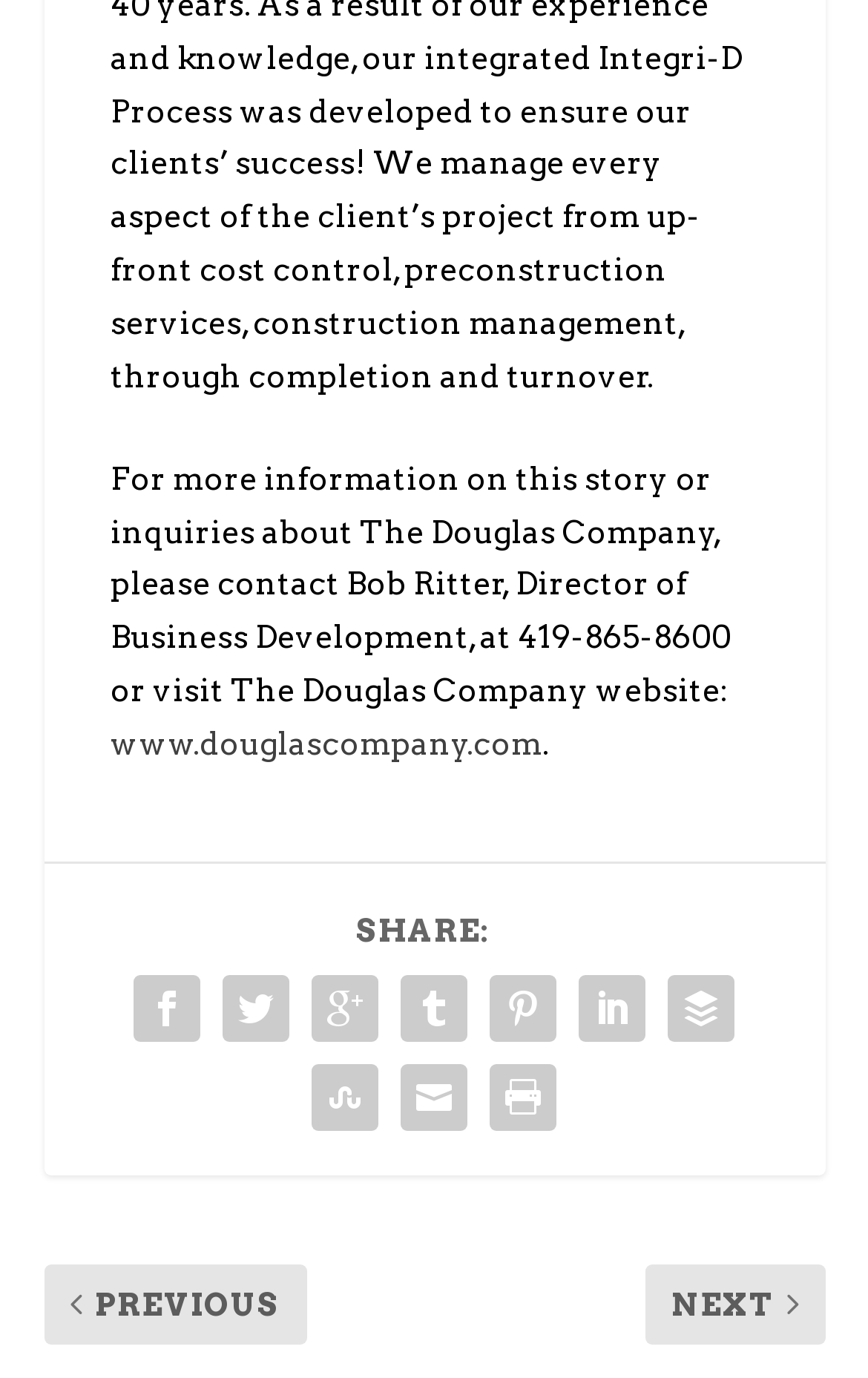Please provide a comprehensive answer to the question based on the screenshot: What is the purpose of the provided contact information?

The purpose of the provided contact information, including the phone number and website, is to allow users to inquire about The Douglas Company, as stated in the text.